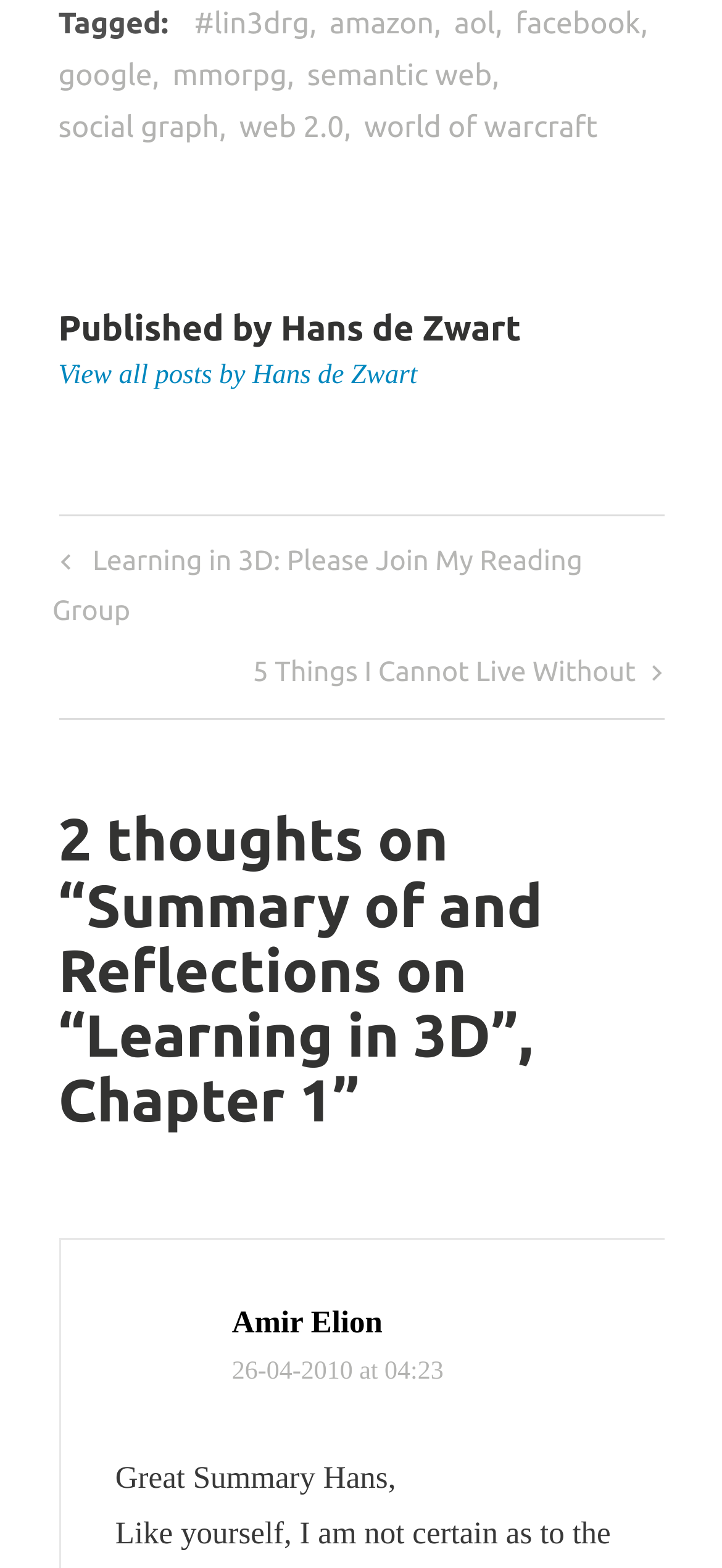Determine the bounding box coordinates in the format (top-left x, top-left y, bottom-right x, bottom-right y). Ensure all values are floating point numbers between 0 and 1. Identify the bounding box of the UI element described by: Amir Elion

[0.321, 0.832, 0.53, 0.855]